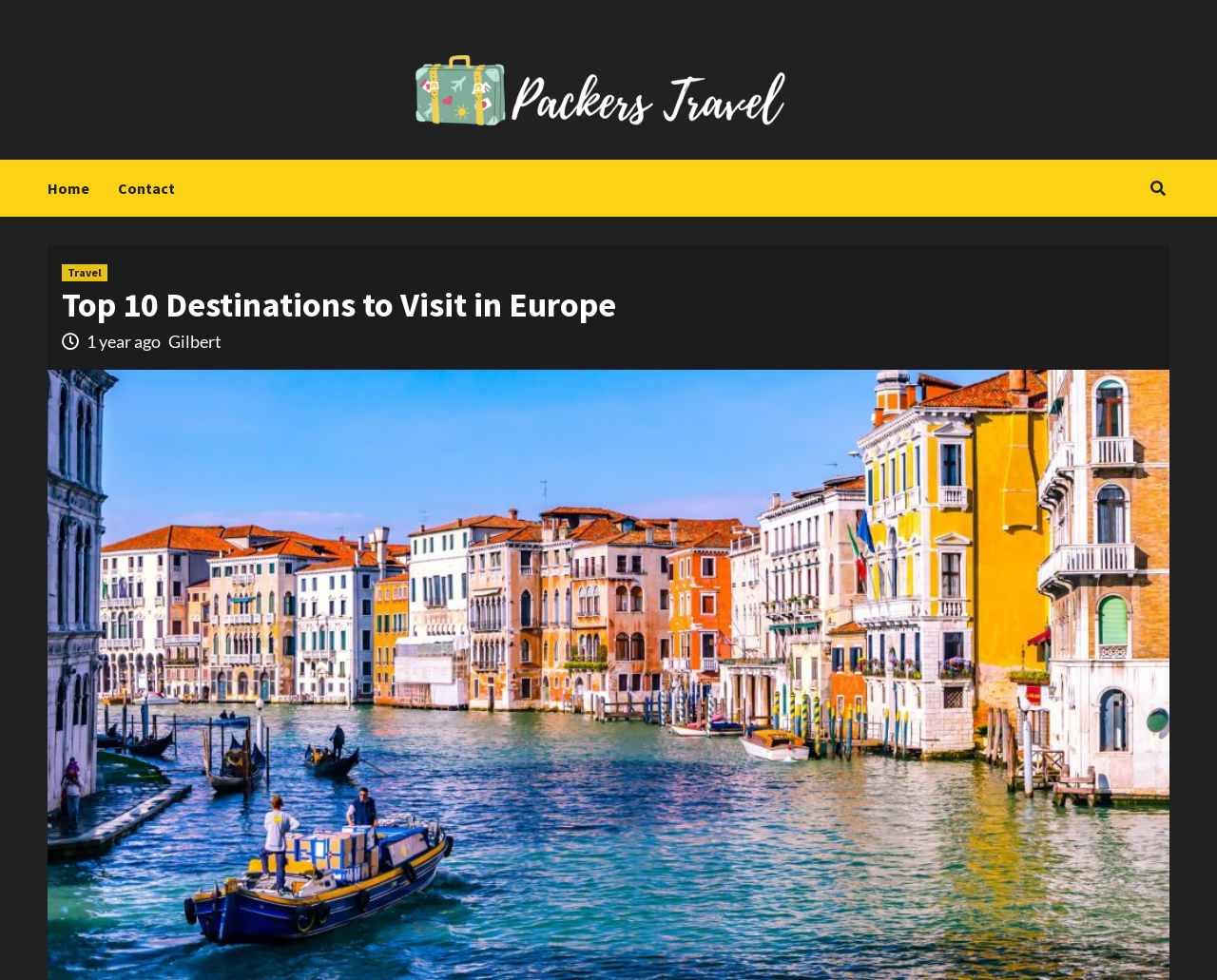Provide the bounding box coordinates of the UI element that matches the description: "alt="Packers Travel"".

[0.34, 0.029, 0.652, 0.133]